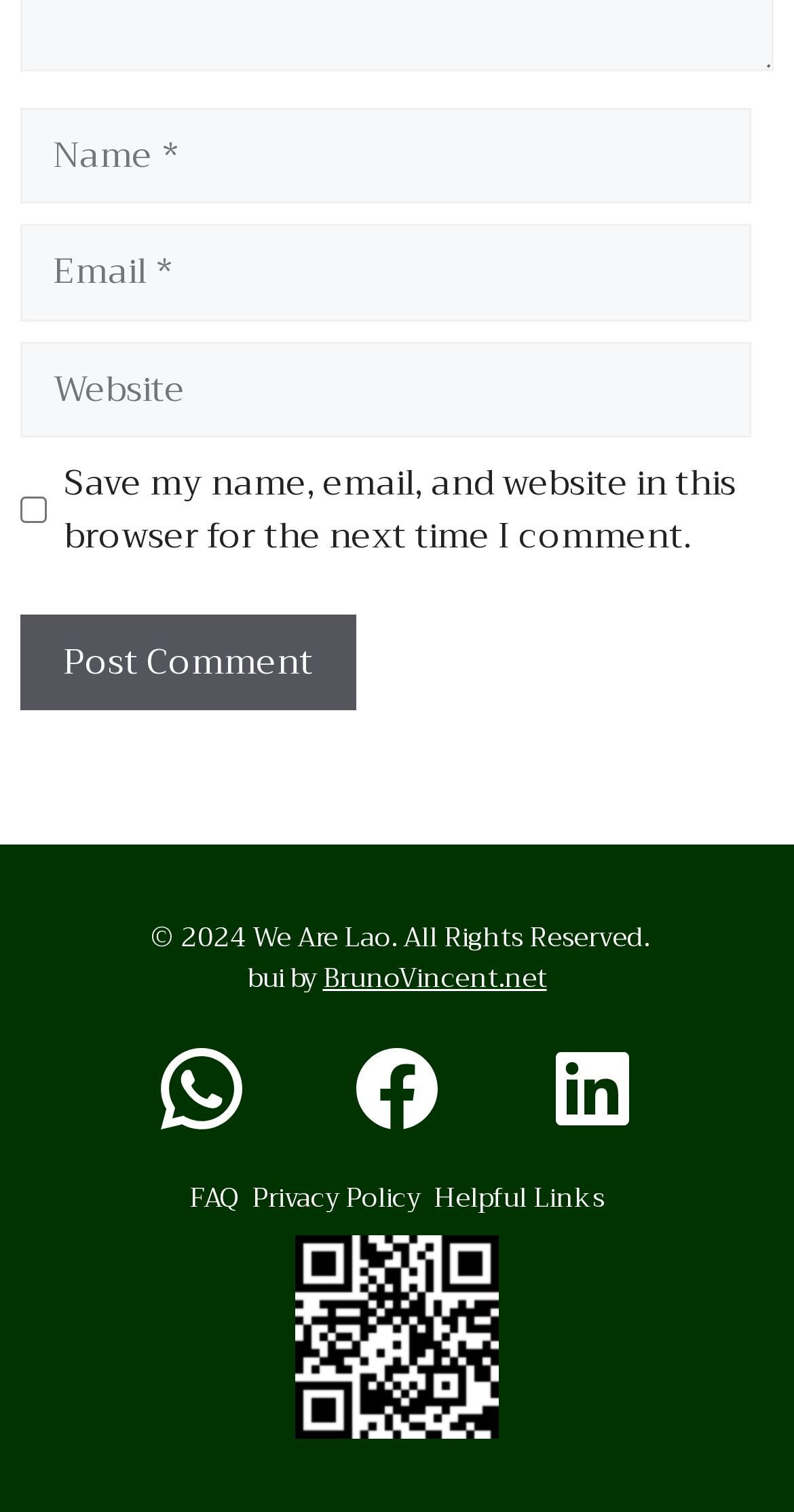Please predict the bounding box coordinates (top-left x, top-left y, bottom-right x, bottom-right y) for the UI element in the screenshot that fits the description: parent_node: Comment name="url" placeholder="Website"

[0.026, 0.226, 0.946, 0.29]